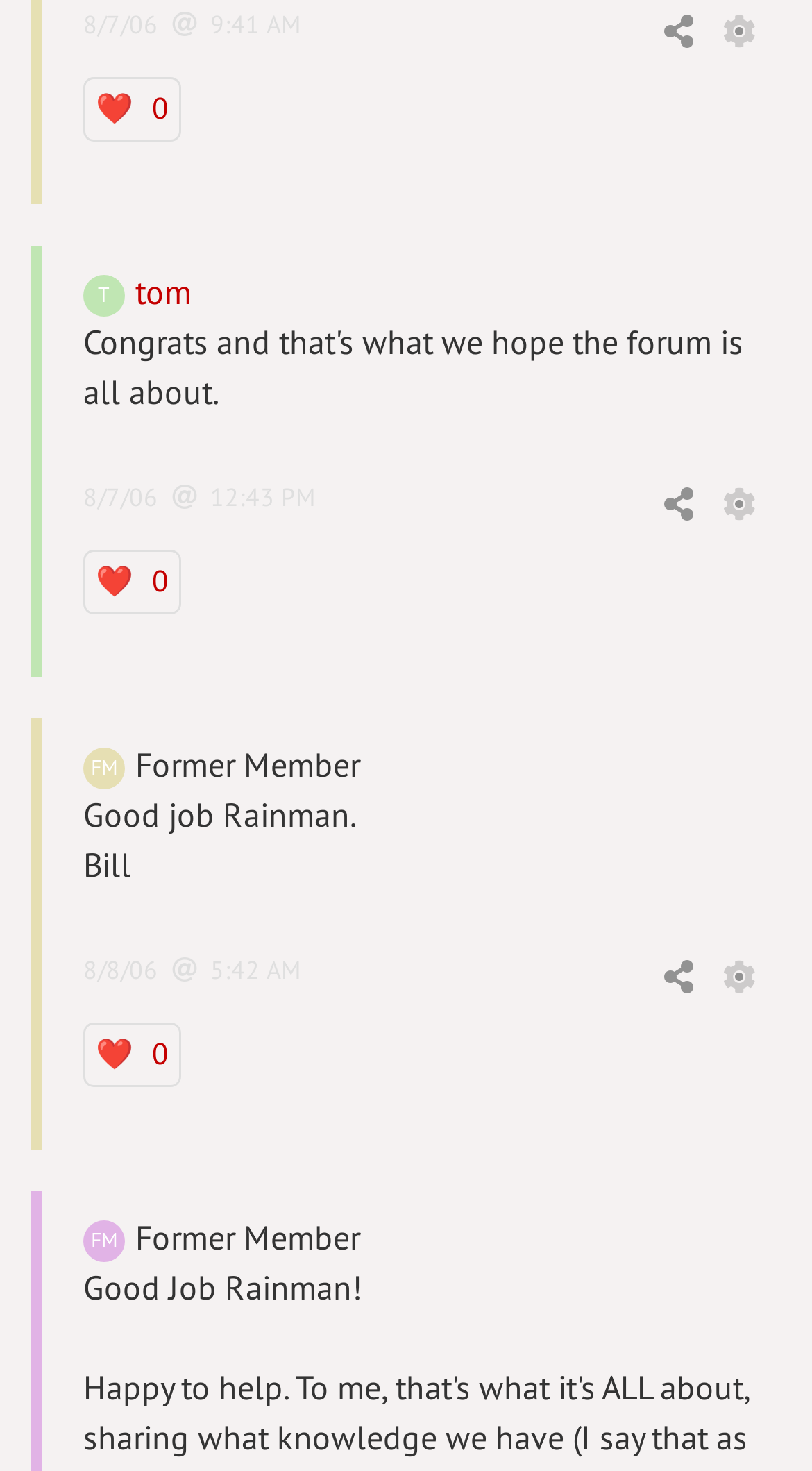Please locate the bounding box coordinates of the element that needs to be clicked to achieve the following instruction: "View a post's details". The coordinates should be four float numbers between 0 and 1, i.e., [left, top, right, bottom].

[0.038, 0.167, 0.962, 0.46]